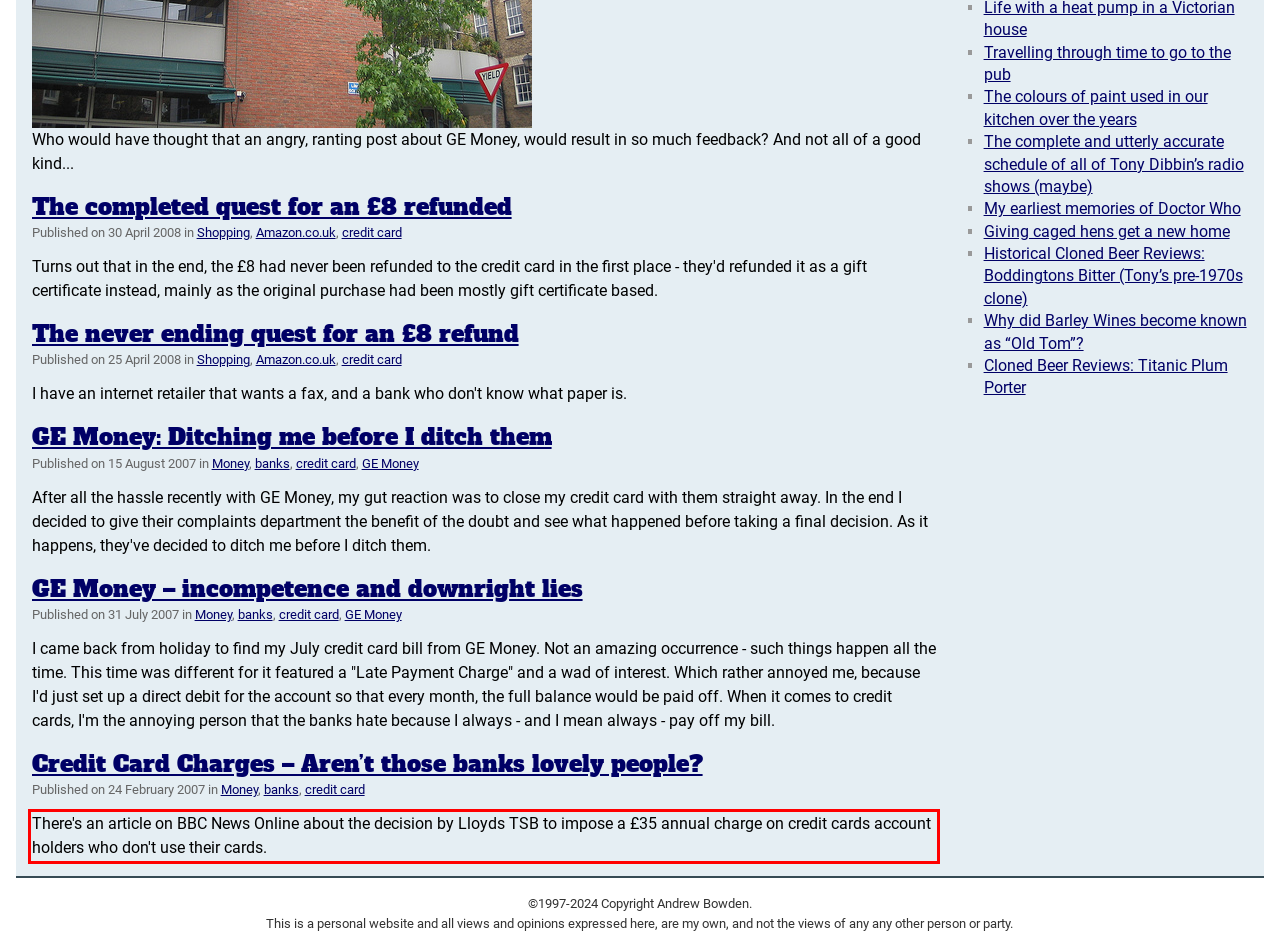In the given screenshot, locate the red bounding box and extract the text content from within it.

There's an article on BBC News Online about the decision by Lloyds TSB to impose a £35 annual charge on credit cards account holders who don't use their cards.